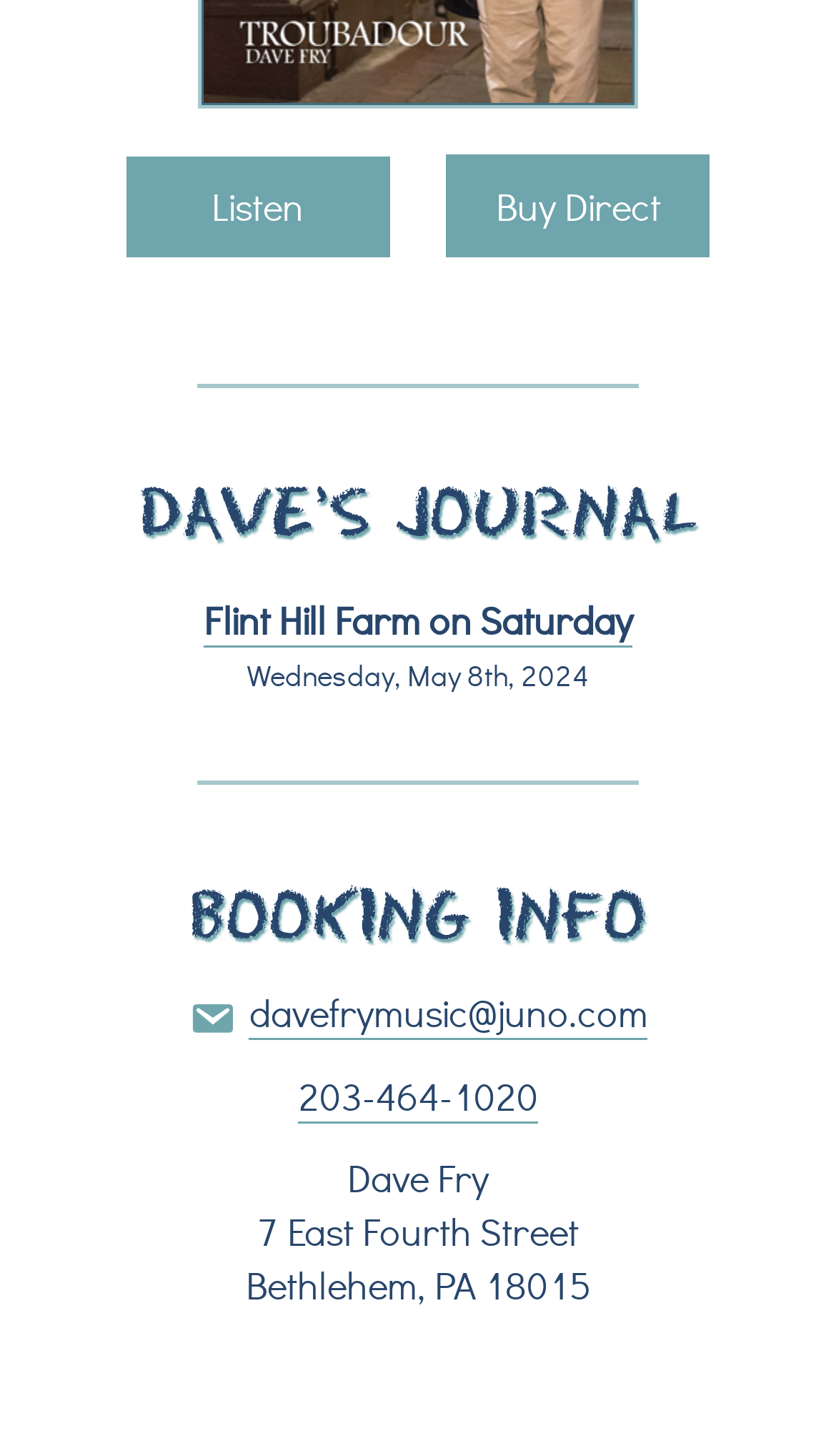Please examine the image and answer the question with a detailed explanation:
What is the email address provided on the webpage?

The webpage provides an email address, 'davefrymusic@juno.com', which is found in the link element with the text 'davefrymusic@juno.com' at coordinates [0.225, 0.678, 0.775, 0.713].